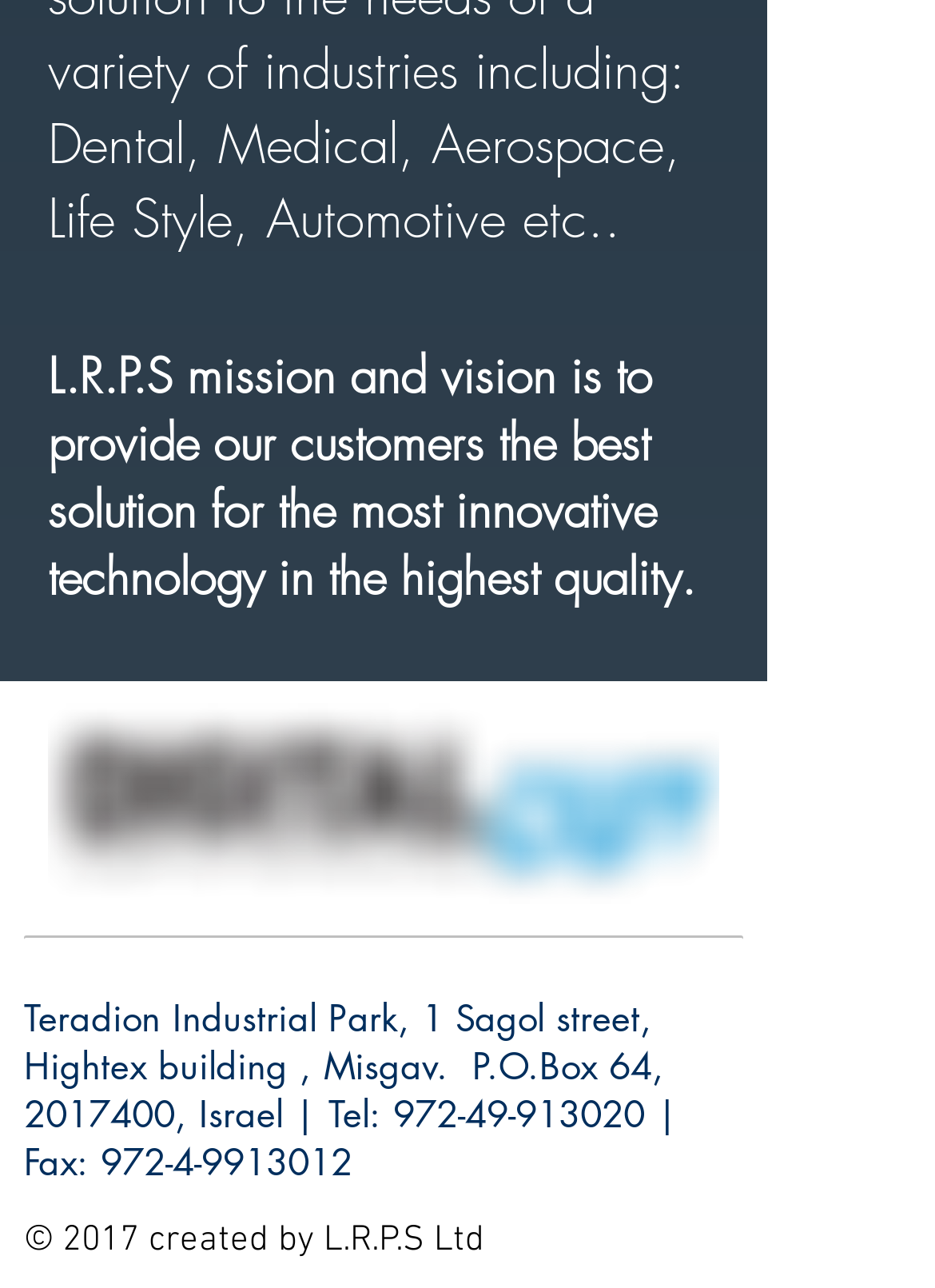What is the company's postal address?
Analyze the screenshot and provide a detailed answer to the question.

The company's address is mentioned at the bottom of the page, which includes Teradion Industrial Park, 1 Sagol street, Hightex building, Misgav, P.O.Box 64, Israel.